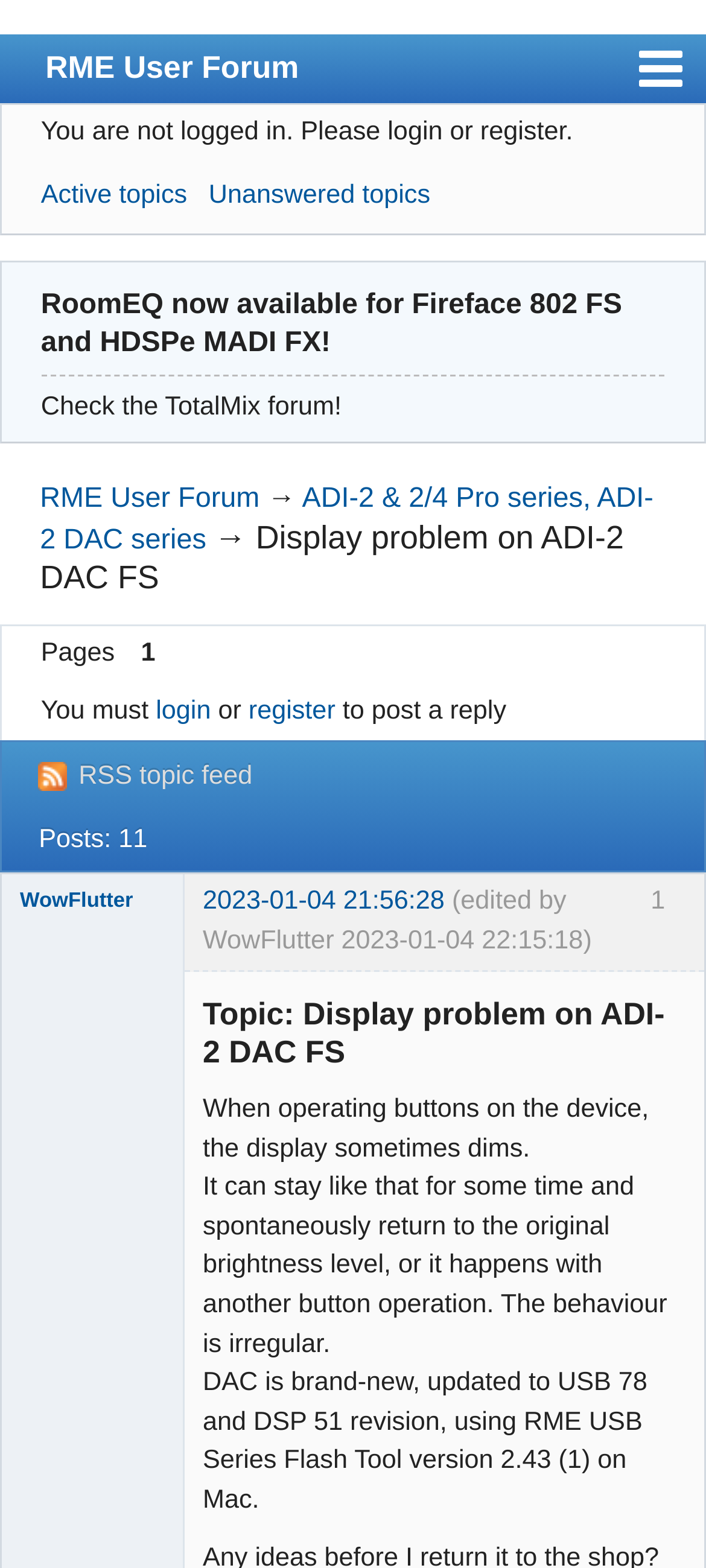Identify the coordinates of the bounding box for the element described below: "RSS topic feed". Return the coordinates as four float numbers between 0 and 1: [left, top, right, bottom].

[0.055, 0.486, 0.357, 0.504]